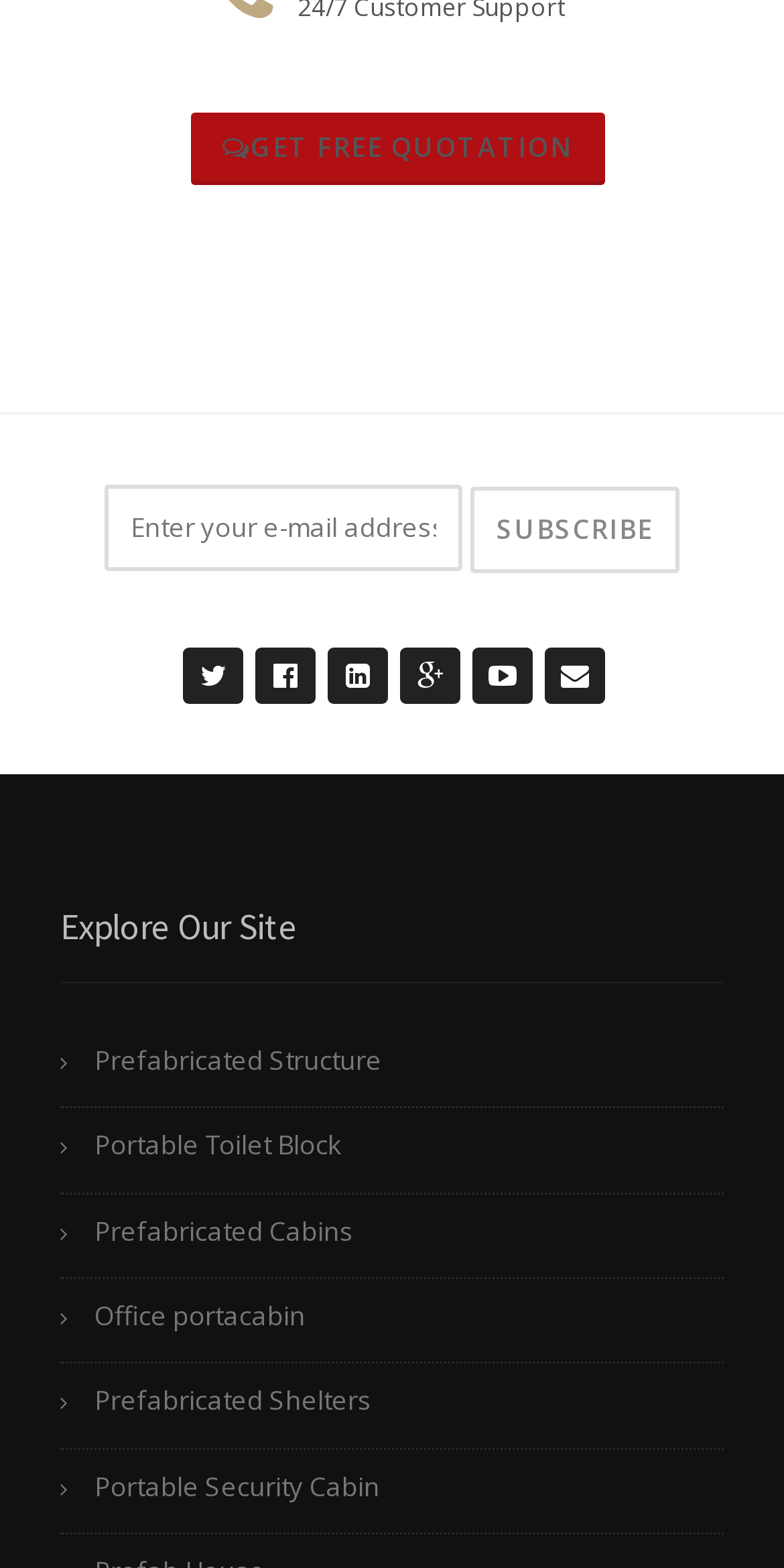How many social media links are there?
Using the screenshot, give a one-word or short phrase answer.

6